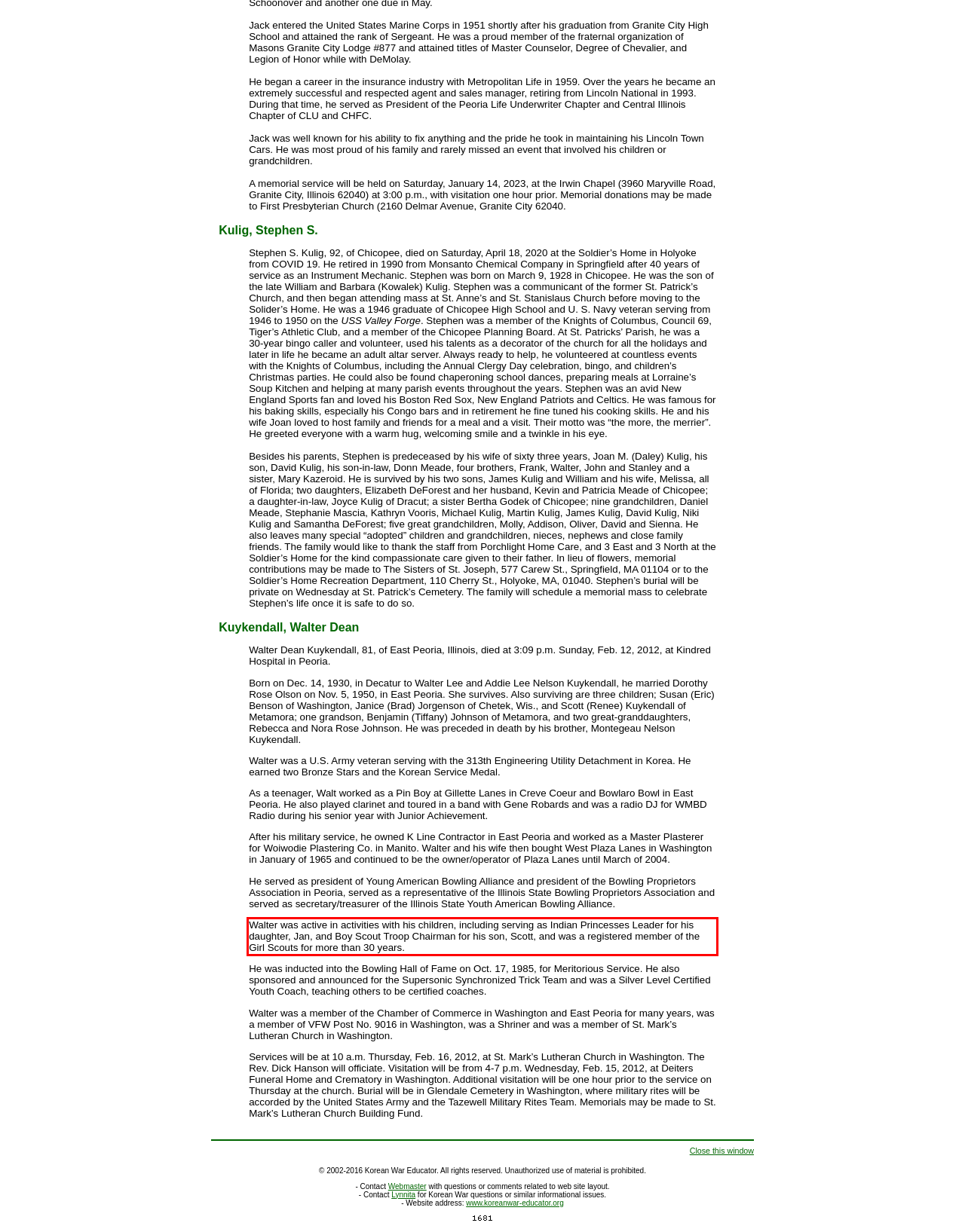You have a screenshot of a webpage, and there is a red bounding box around a UI element. Utilize OCR to extract the text within this red bounding box.

Walter was active in activities with his children, including serving as Indian Princesses Leader for his daughter, Jan, and Boy Scout Troop Chairman for his son, Scott, and was a registered member of the Girl Scouts for more than 30 years.